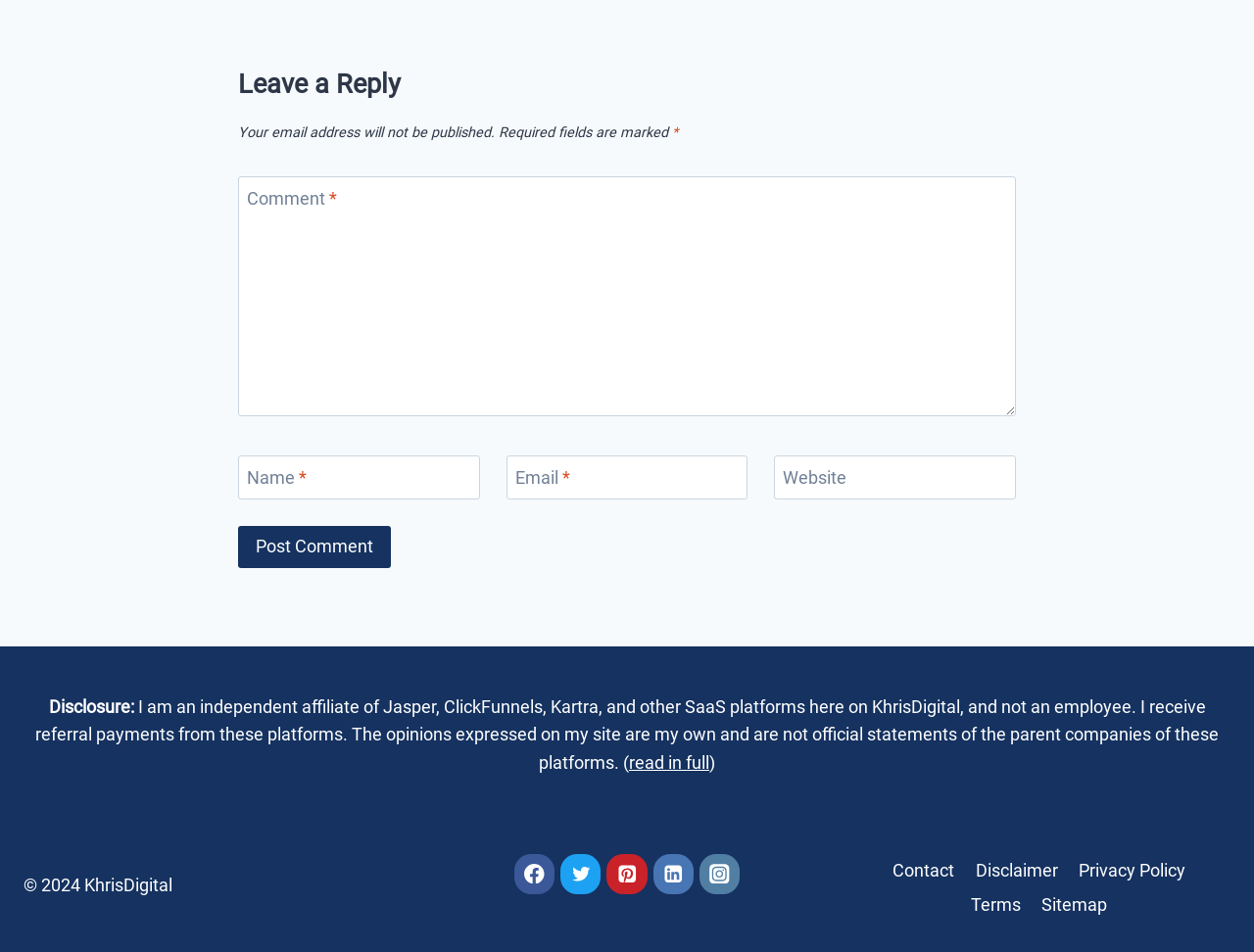Determine the bounding box coordinates for the area that should be clicked to carry out the following instruction: "Visit Facebook".

[0.41, 0.897, 0.442, 0.939]